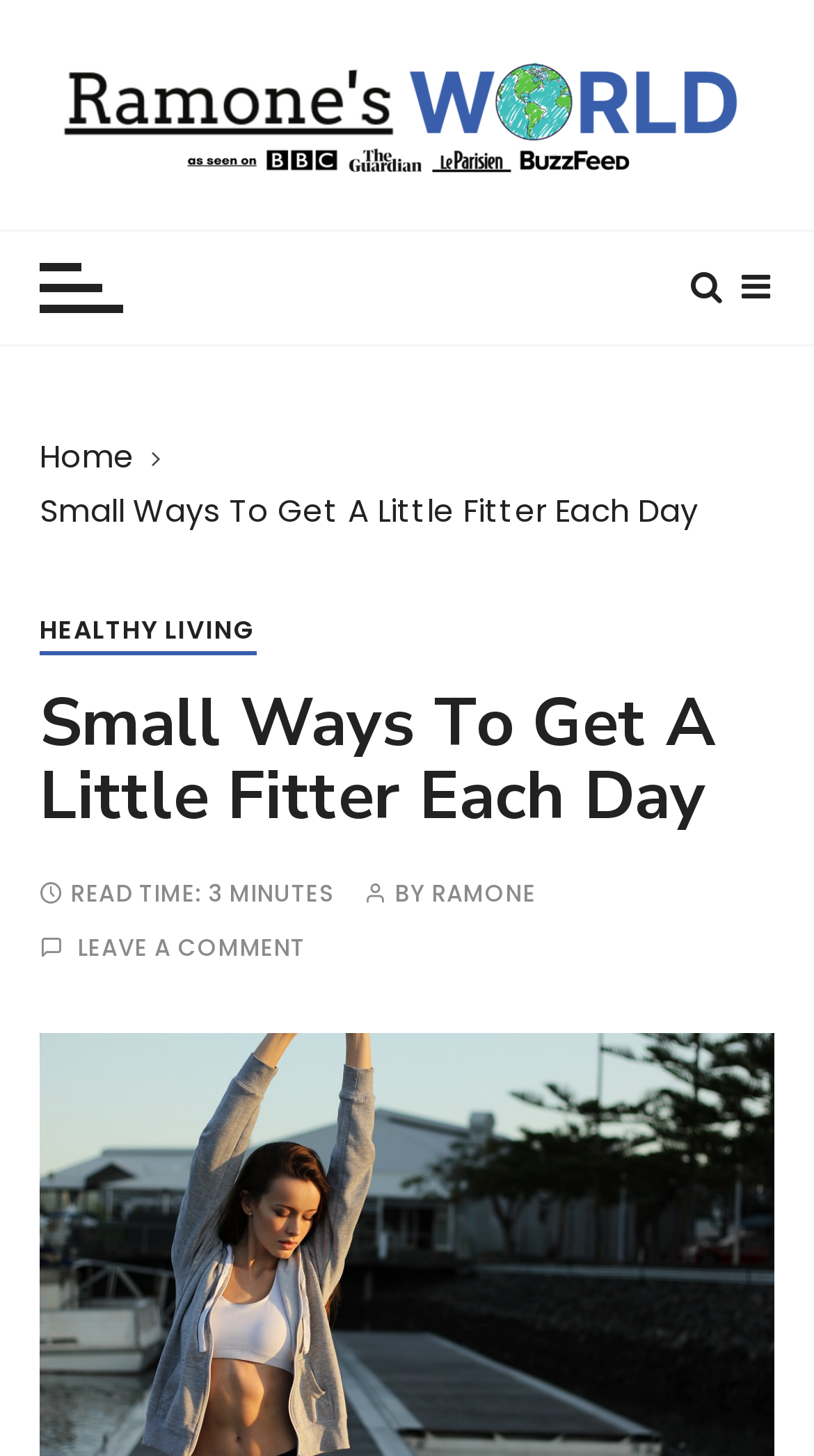Please provide a one-word or phrase answer to the question: 
What is the purpose of the two buttons on the top-right corner?

Unknown